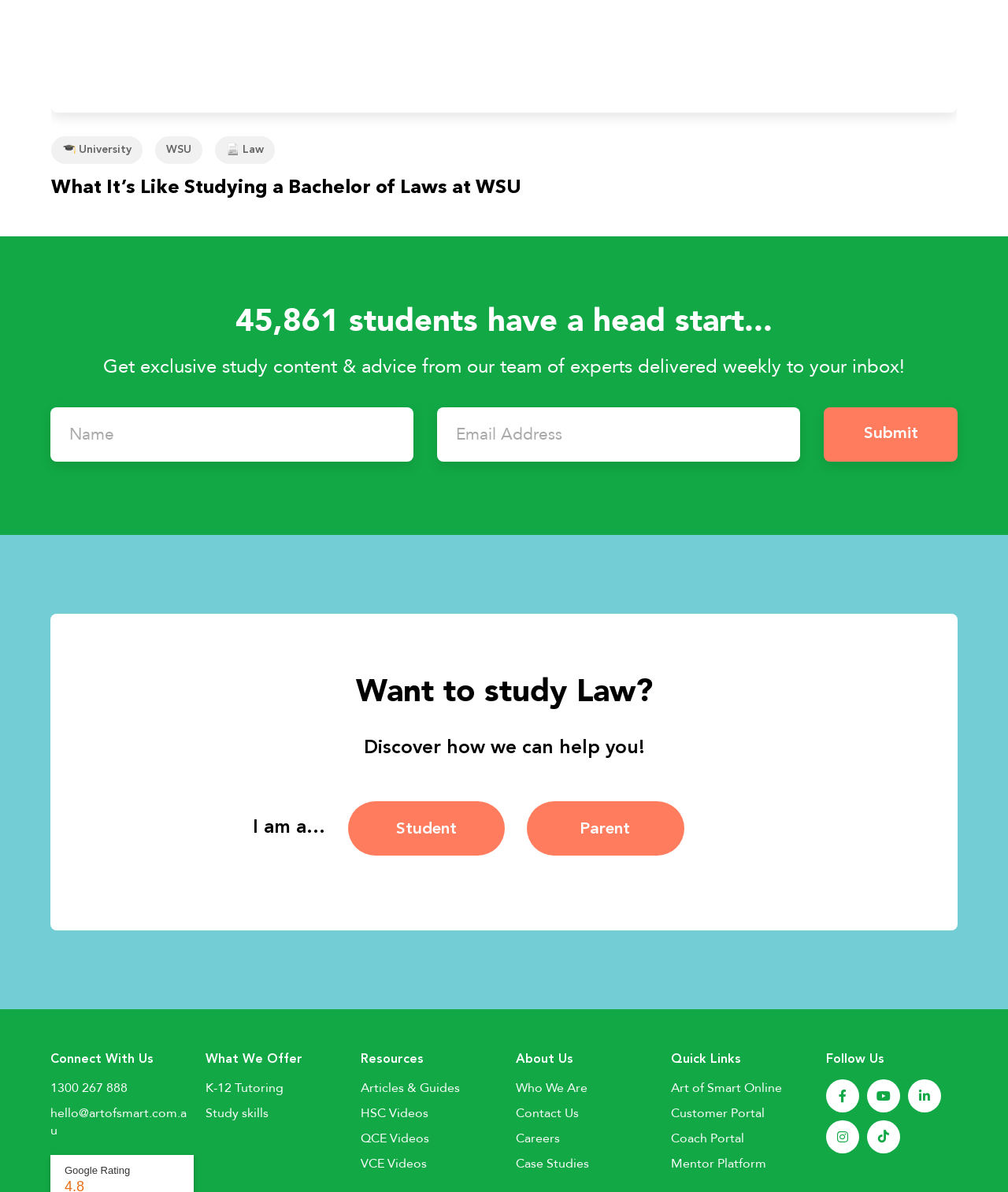Please locate the bounding box coordinates of the element's region that needs to be clicked to follow the instruction: "Click the 'What It’s Like Studying a Bachelor of Laws at WSU' link". The bounding box coordinates should be provided as four float numbers between 0 and 1, i.e., [left, top, right, bottom].

[0.051, 0.149, 0.517, 0.165]